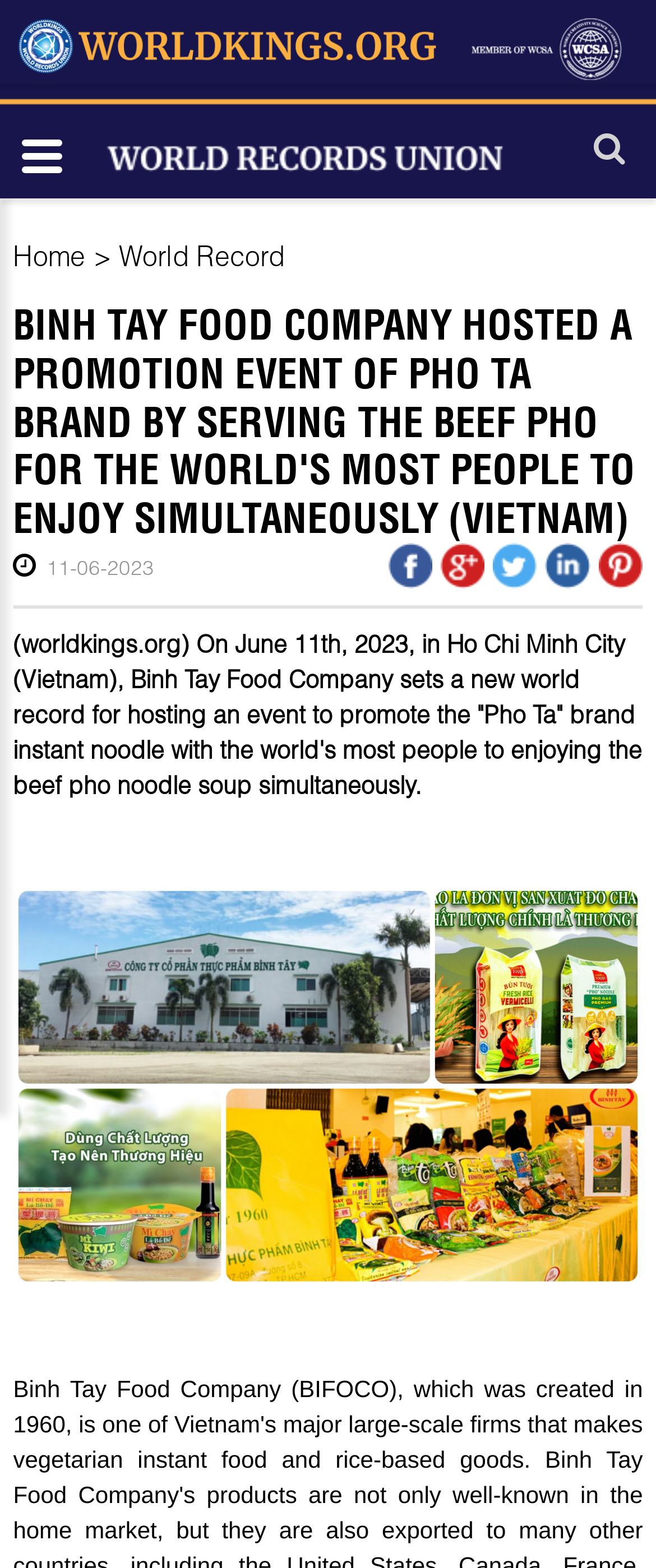Using the format (top-left x, top-left y, bottom-right x, bottom-right y), and given the element description, identify the bounding box coordinates within the screenshot: Greenview First Baptist Church

None